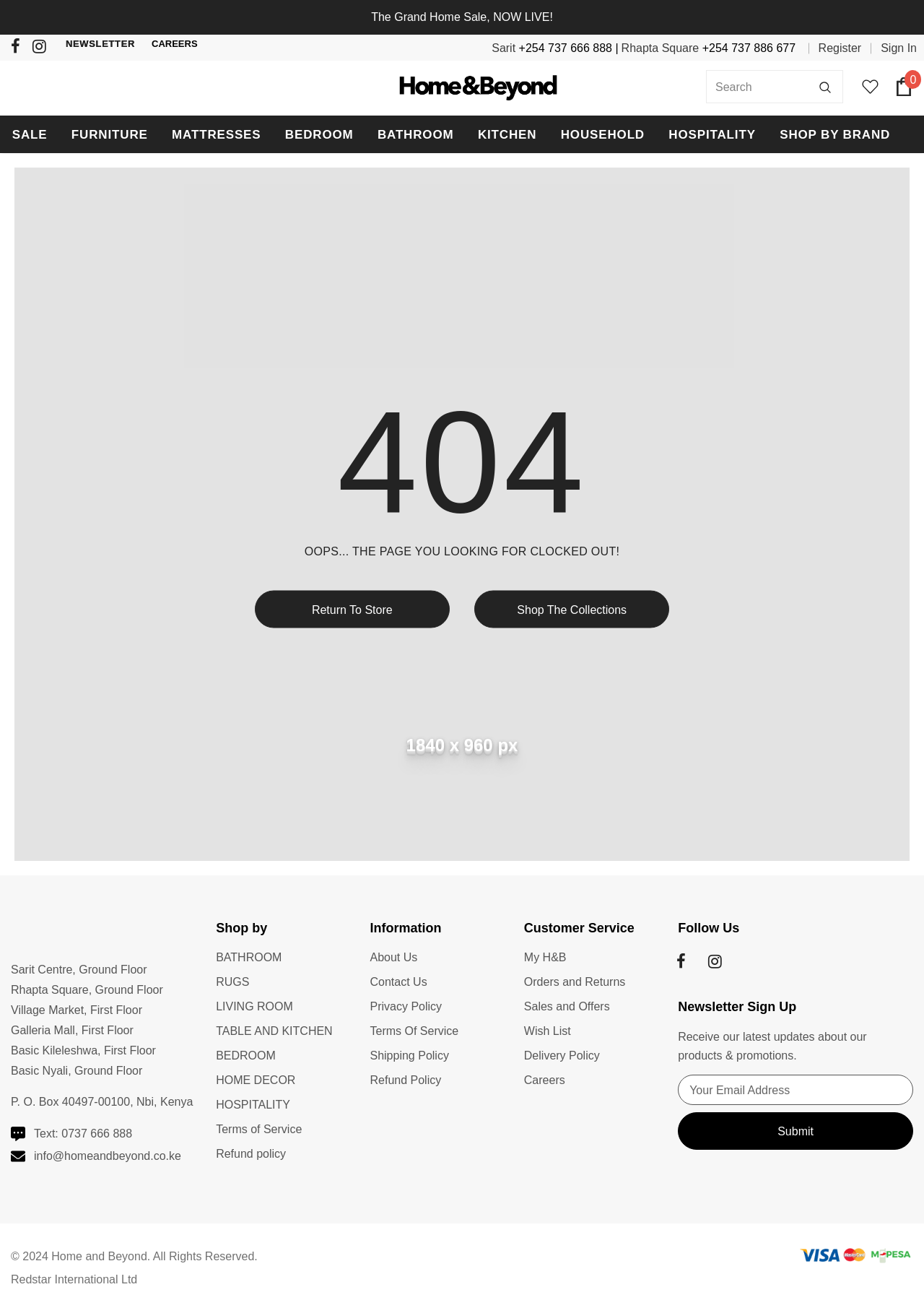What is the current sale event?
From the screenshot, supply a one-word or short-phrase answer.

The Grand Home Sale